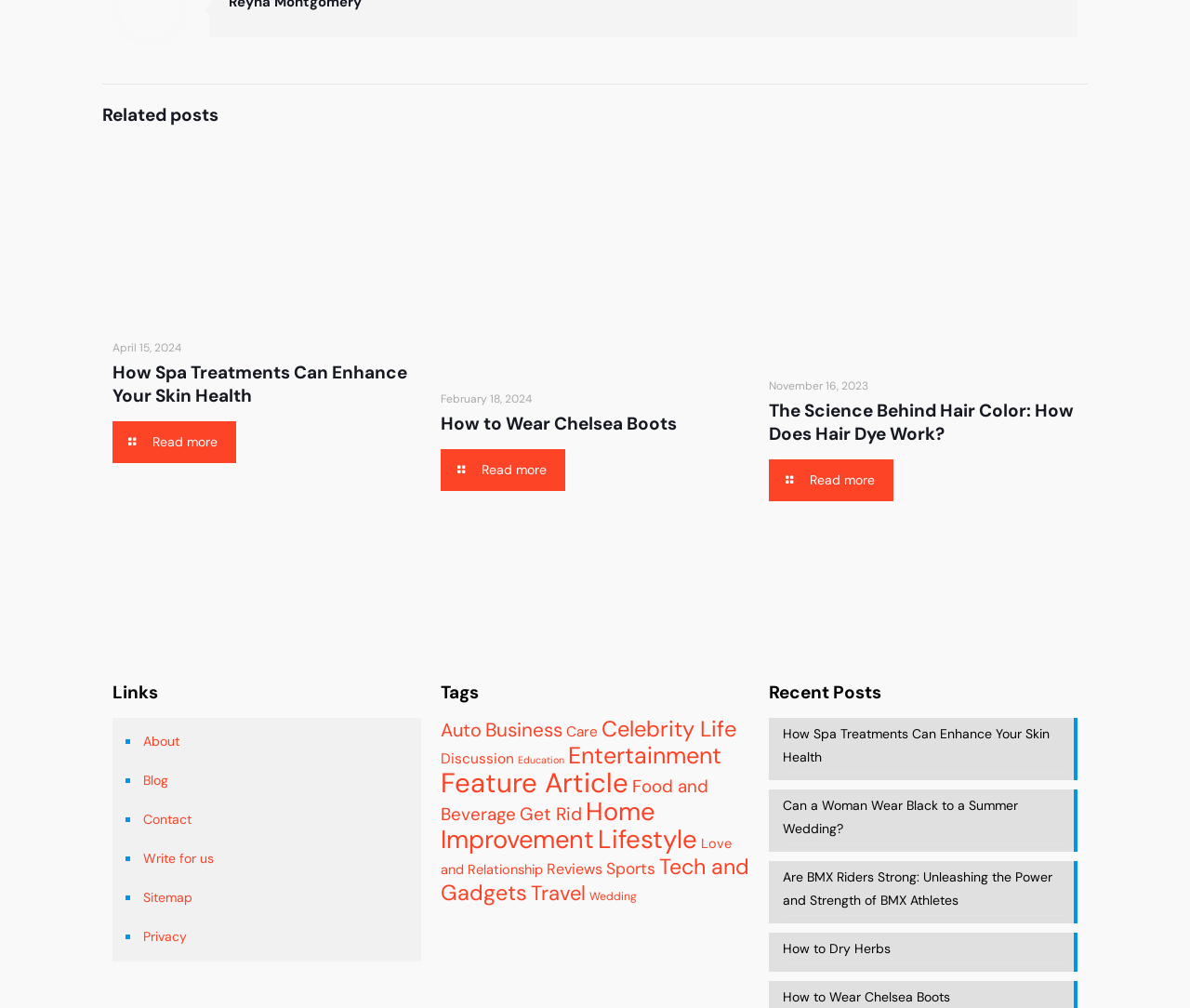Please locate the bounding box coordinates of the element's region that needs to be clicked to follow the instruction: "Go to the About page". The bounding box coordinates should be provided as four float numbers between 0 and 1, i.e., [left, top, right, bottom].

[0.118, 0.717, 0.346, 0.756]